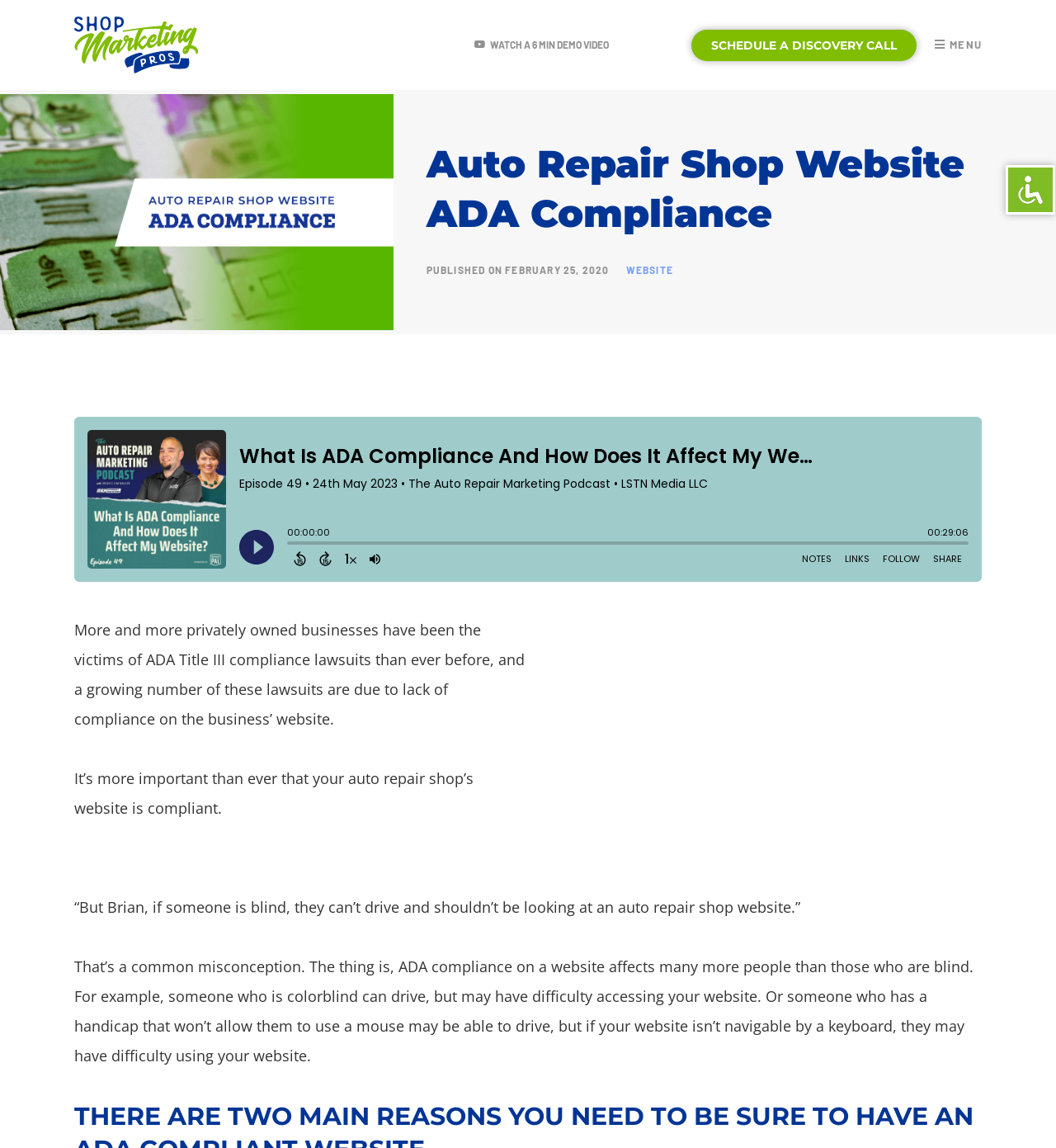Determine the bounding box for the UI element described here: "parent_node: Skip to content".

[0.952, 0.144, 0.999, 0.187]